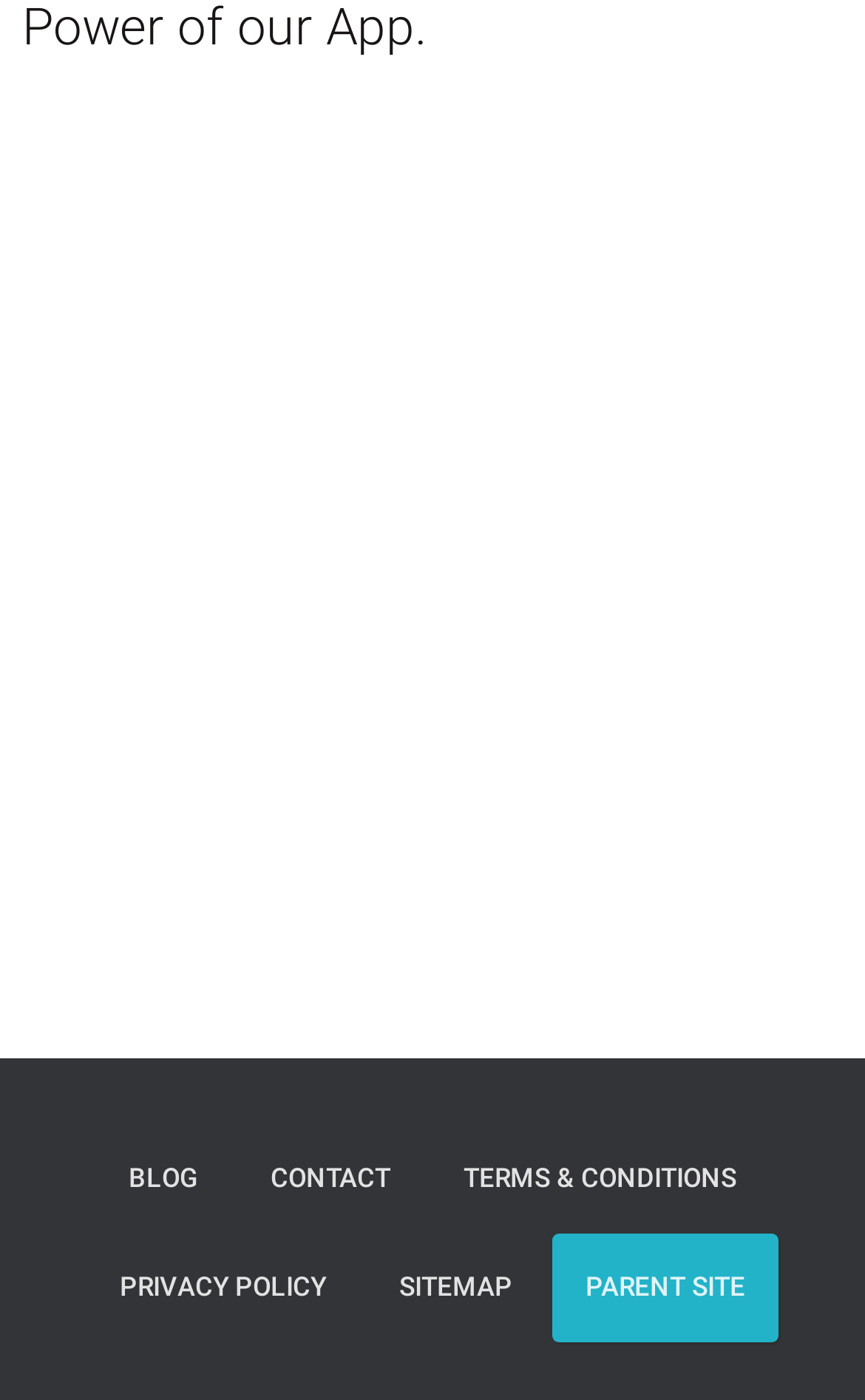What is the last link in the footer section?
Using the image as a reference, answer the question with a short word or phrase.

PARENT SITE